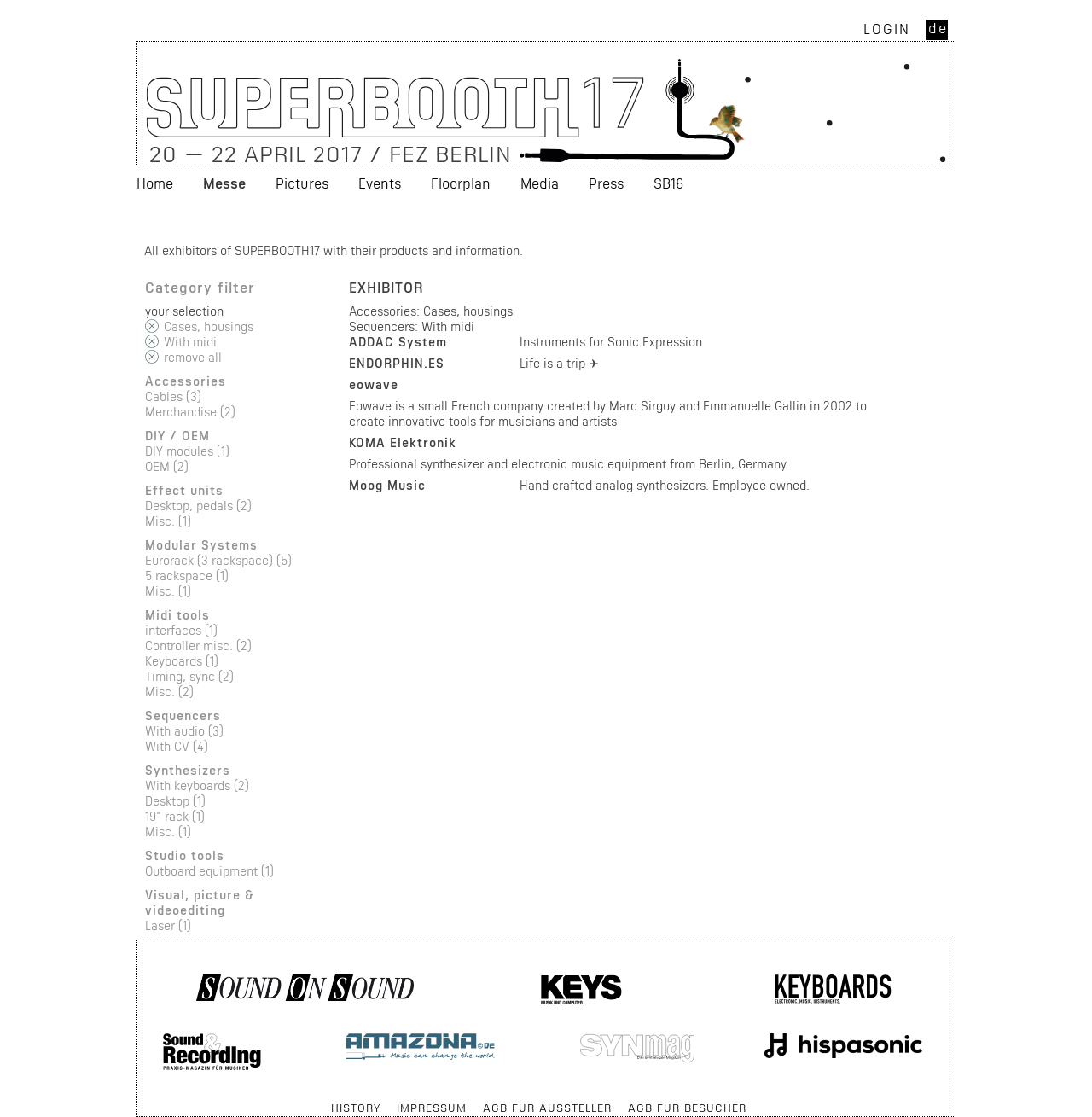Show the bounding box coordinates of the element that should be clicked to complete the task: "Click on the 'LOGIN' button".

[0.791, 0.016, 0.834, 0.036]